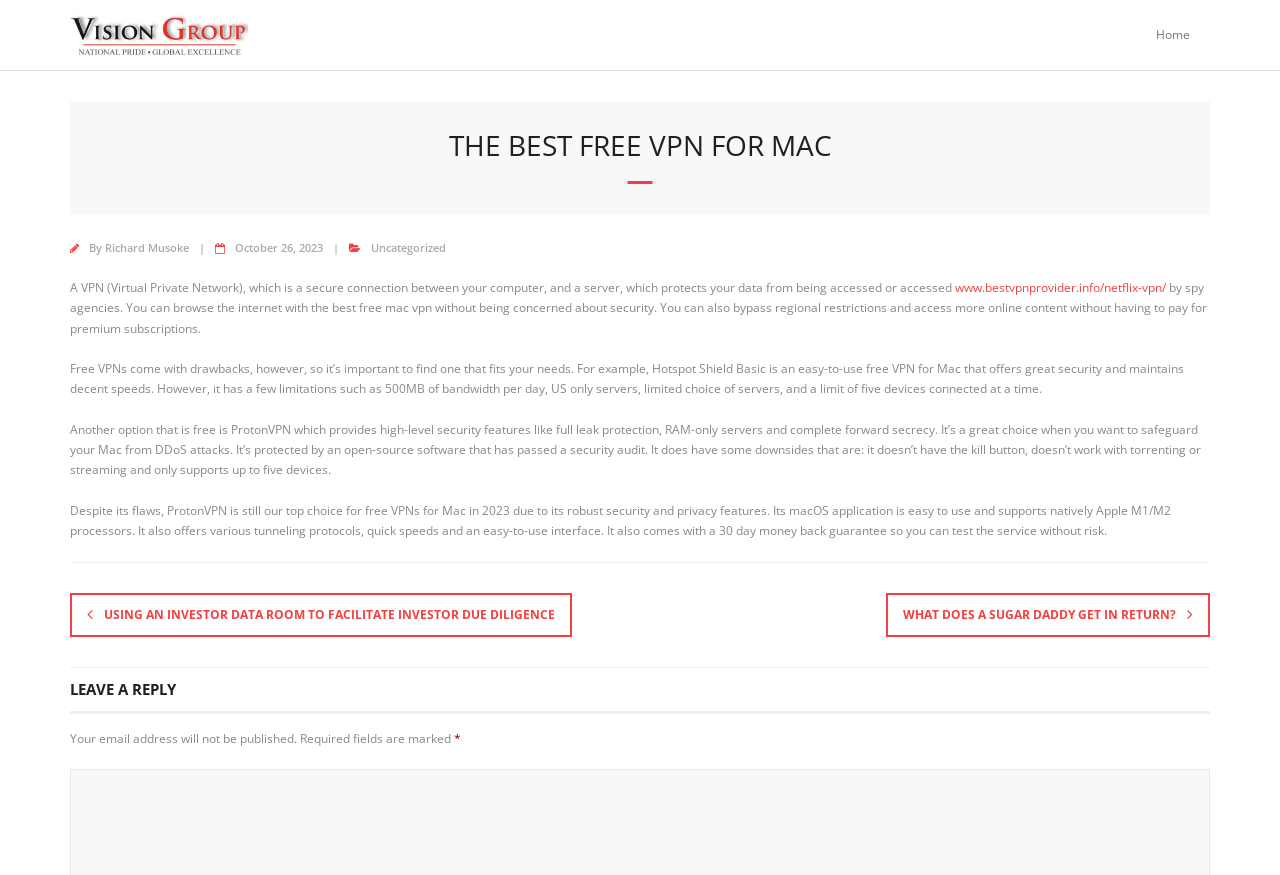Please provide a comprehensive response to the question based on the details in the image: What is the top choice for free VPNs for Mac in 2023?

According to the article, despite its flaws, ProtonVPN is still the top choice for free VPNs for Mac in 2023 due to its robust security and privacy features.